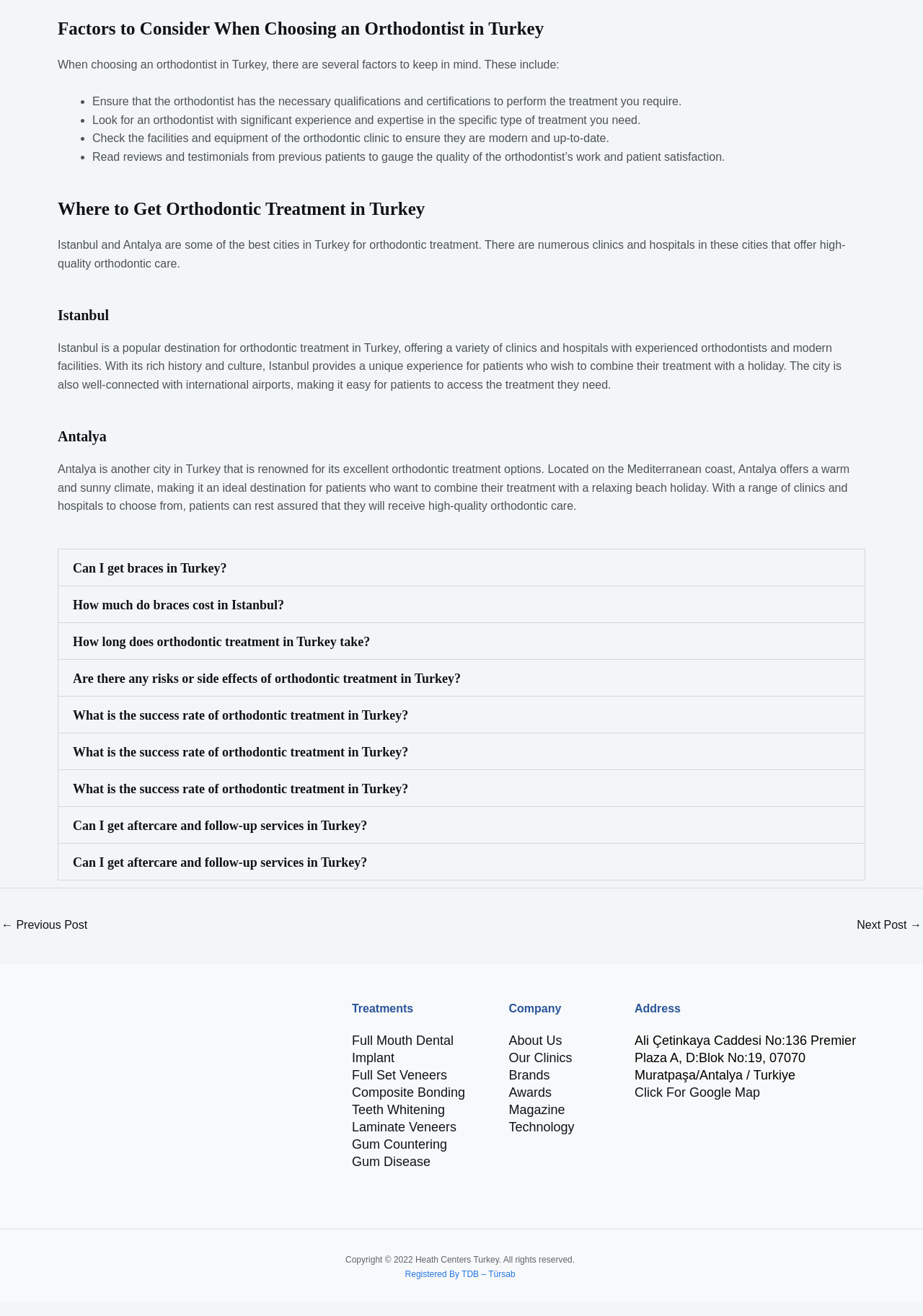What types of dental treatments are offered?
Please answer the question with a detailed response using the information from the screenshot.

The webpage lists several types of dental treatments offered, including full mouth dental implant, full set of veneers, composite bonding, teeth whitening, laminate veneers, and gum contouring and gum disease treatment.